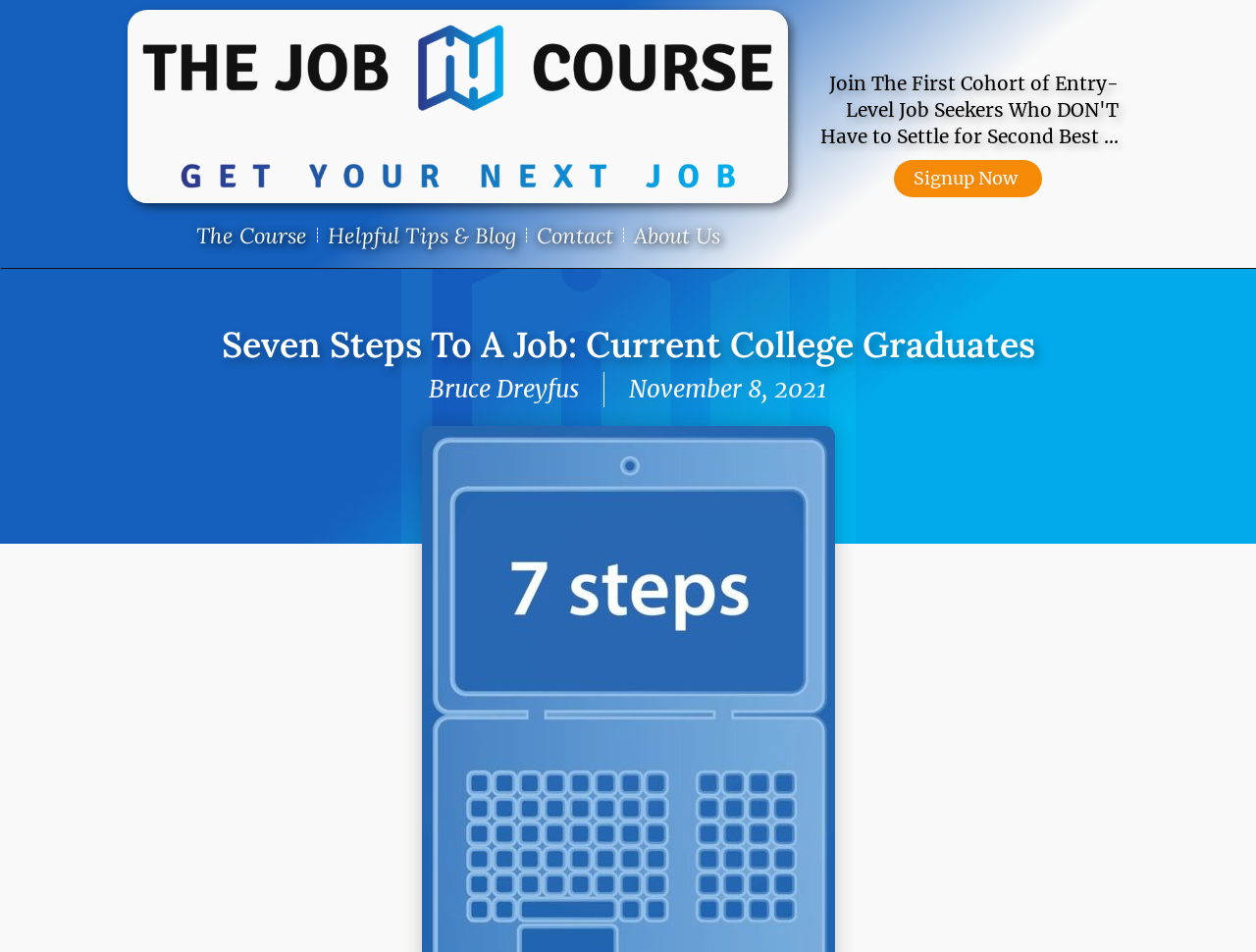Please identify the primary heading on the webpage and return its text.

Seven Steps To A Job: Current College Graduates